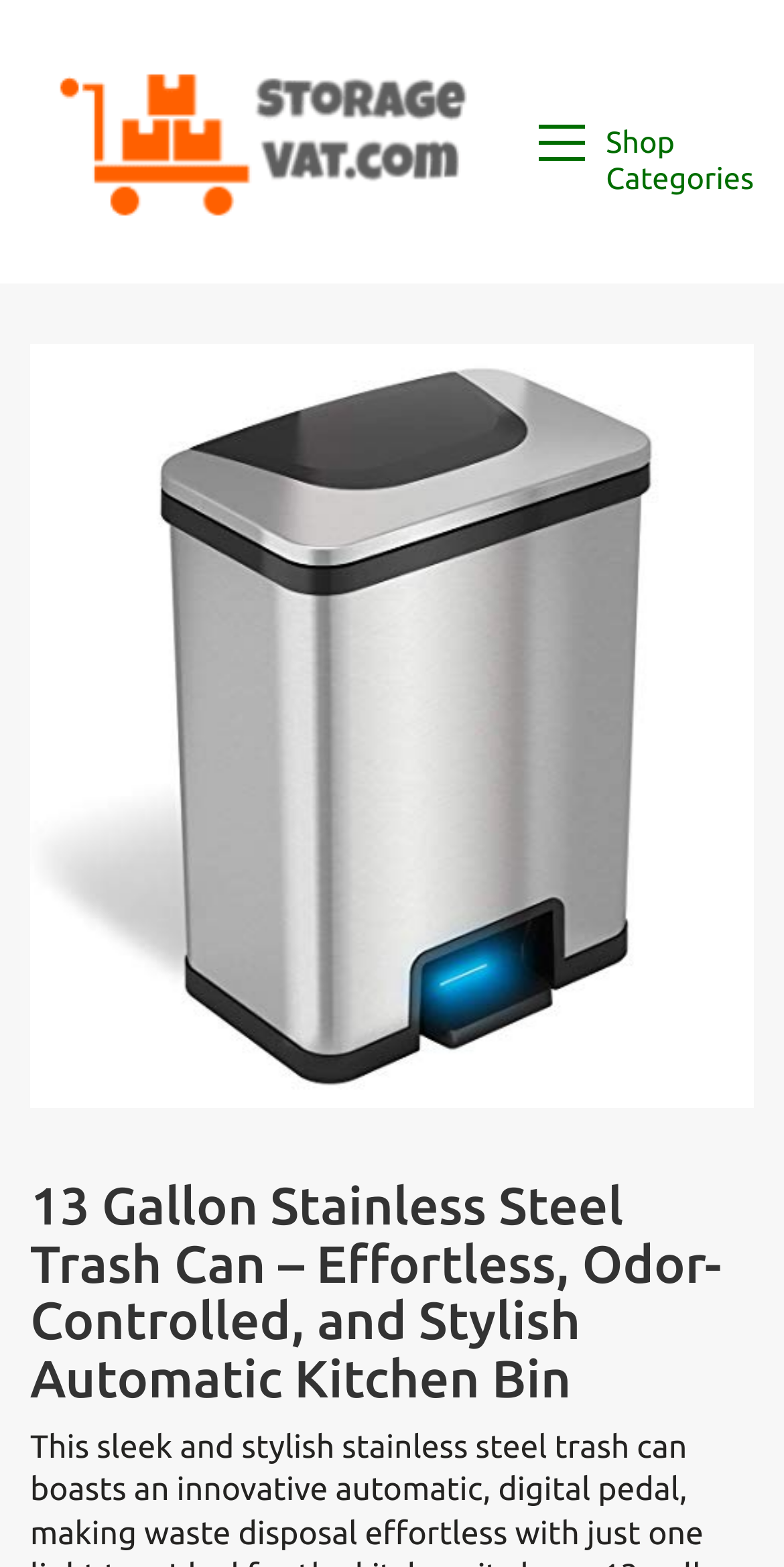Analyze the image and deliver a detailed answer to the question: What is the website's name?

I found the website's name by looking at the link at the top of the webpage, which has the text 'StorageVat.com'.